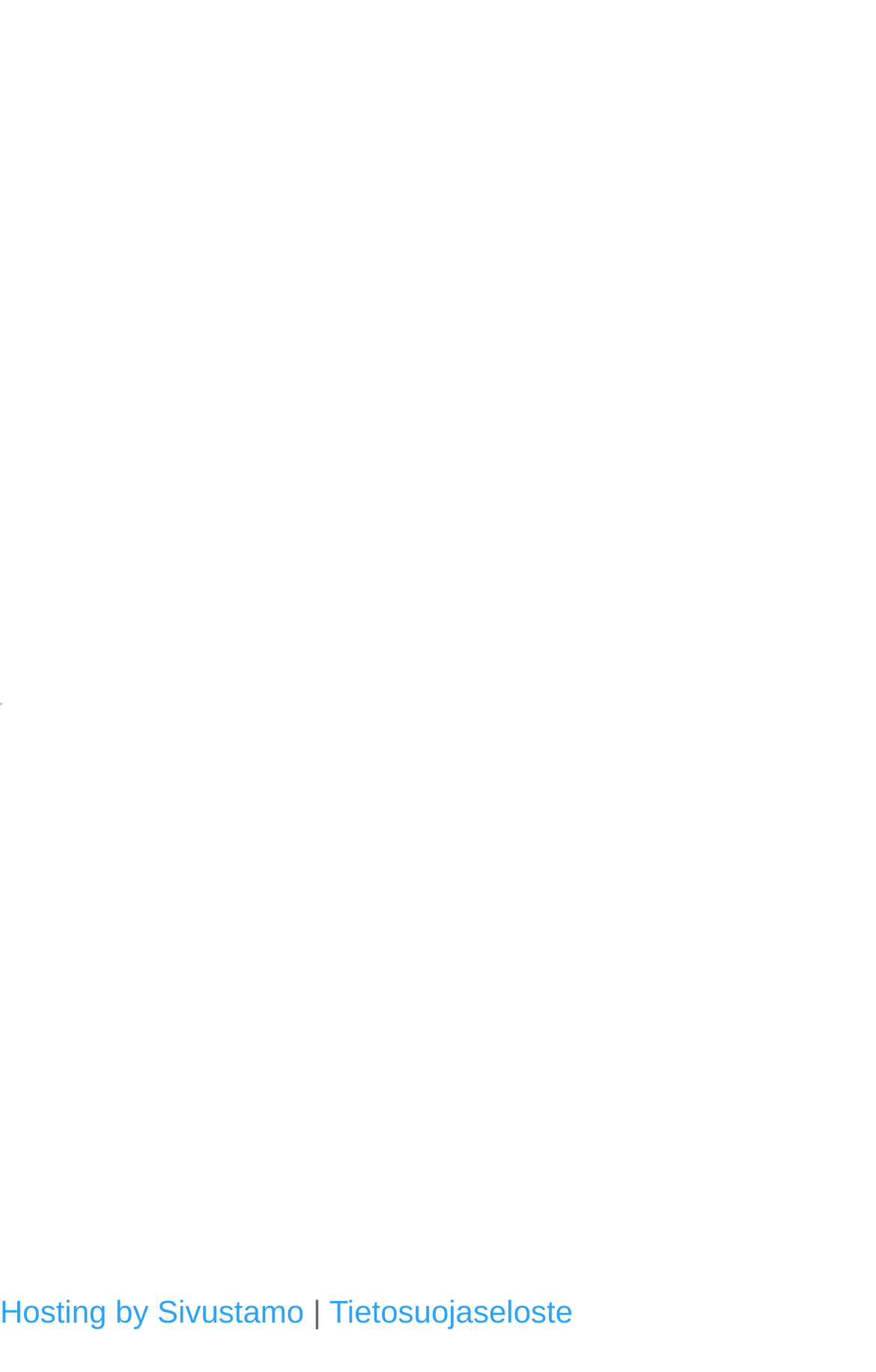Please provide the bounding box coordinates in the format (top-left x, top-left y, bottom-right x, bottom-right y). Remember, all values are floating point numbers between 0 and 1. What is the bounding box coordinate of the region described as: Hosting by Sivustamo

[0.0, 0.943, 0.347, 0.969]